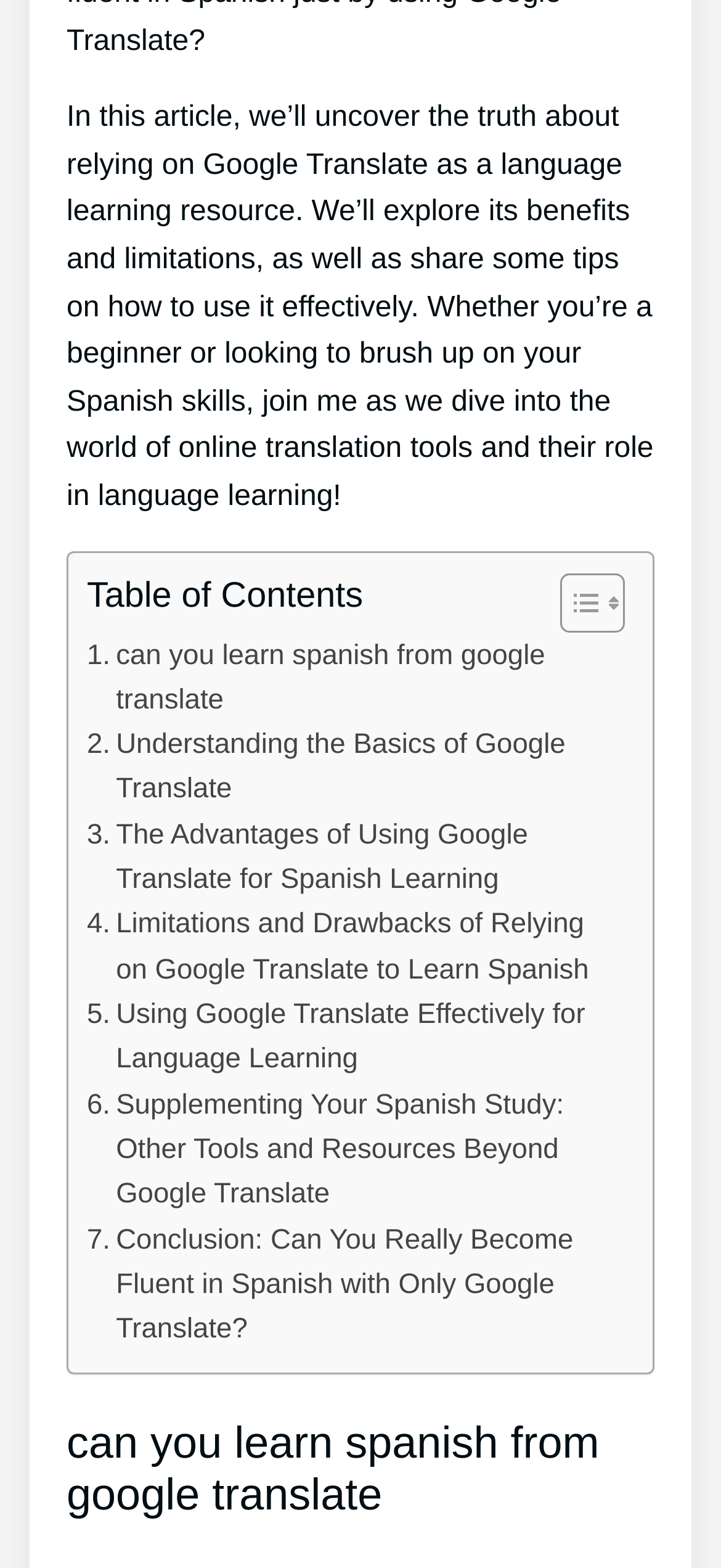Use a single word or phrase to answer the question:
How many links are in the table of contents?

7